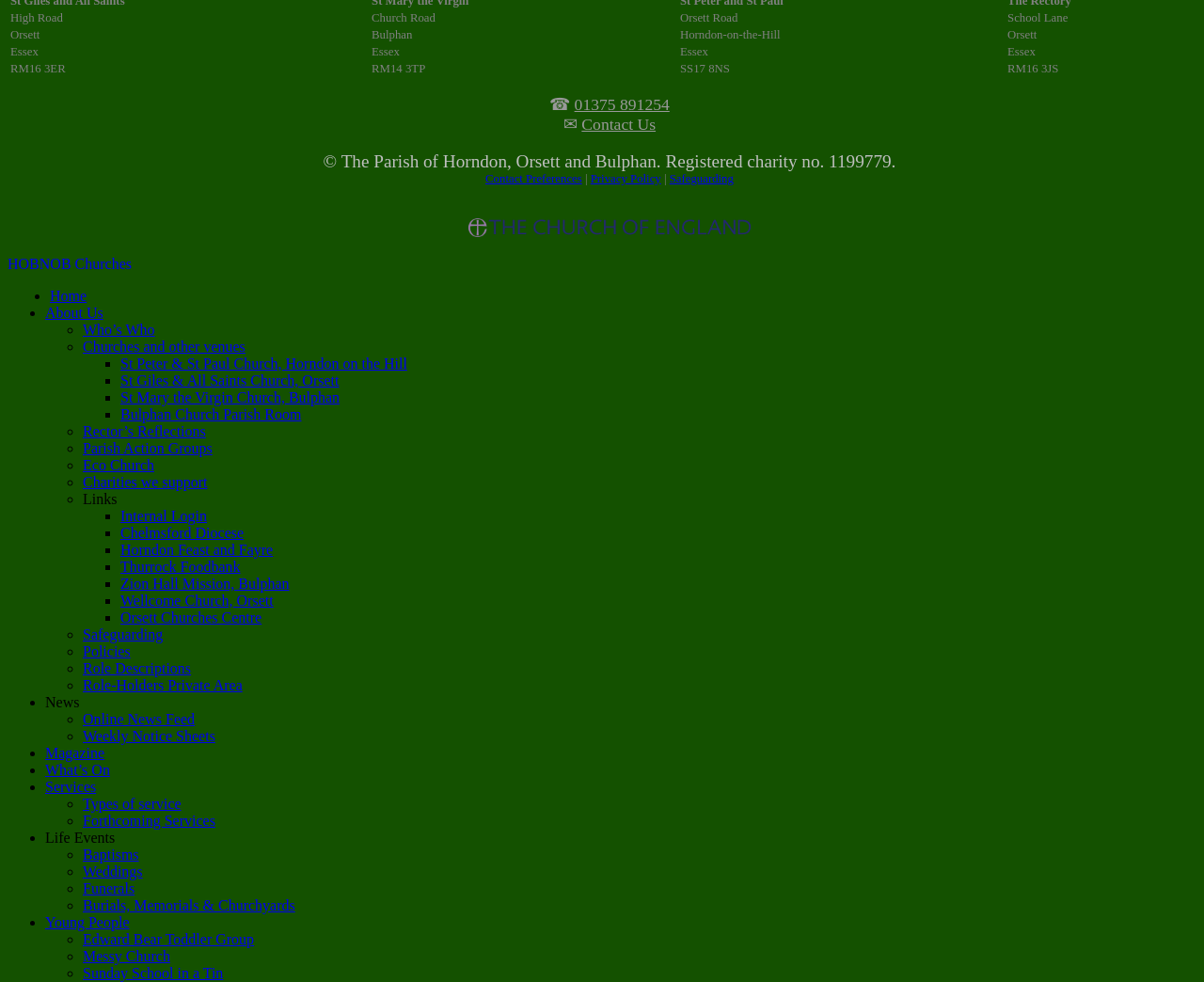Find the bounding box of the element with the following description: "About Us". The coordinates must be four float numbers between 0 and 1, formatted as [left, top, right, bottom].

[0.038, 0.31, 0.086, 0.327]